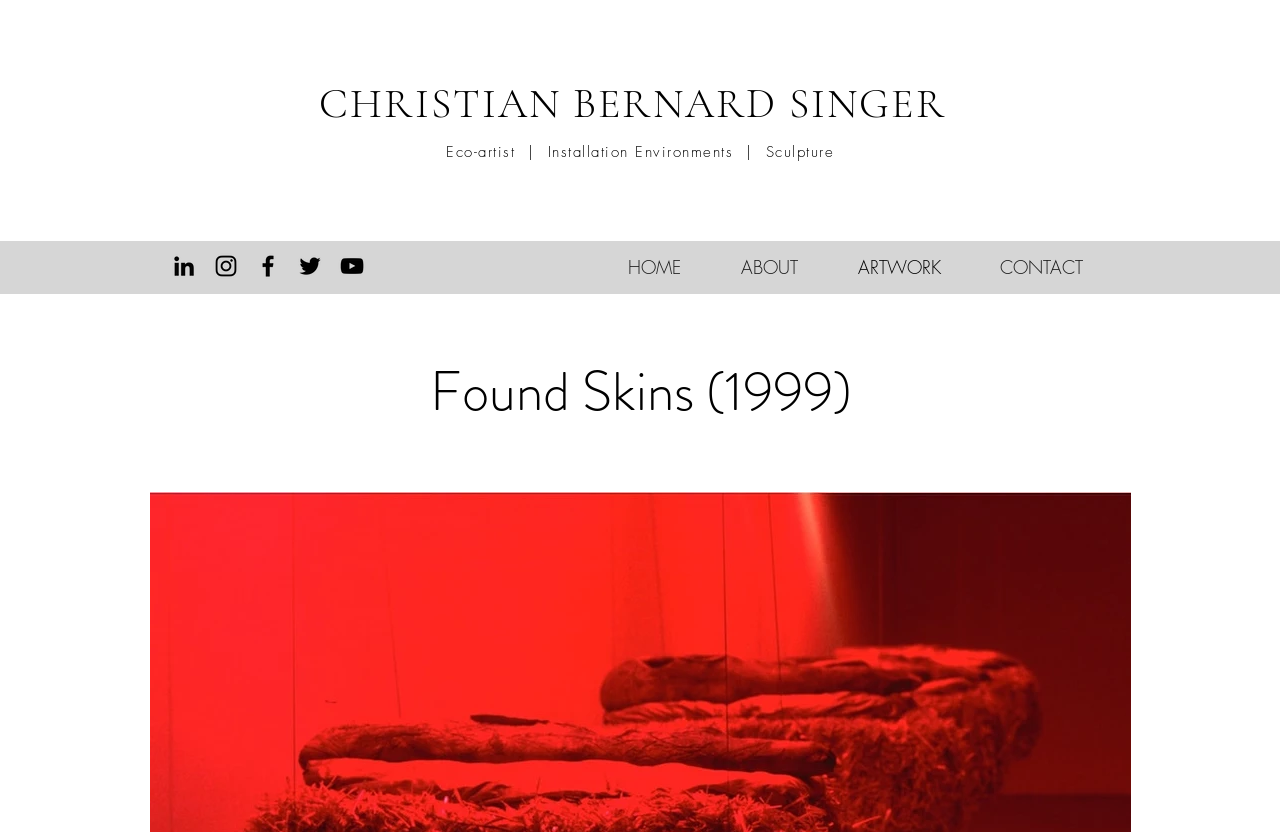Describe the webpage in detail, including text, images, and layout.

The webpage is about Christian Bernard Singer, an eco-artist who creates installation environments and sculptures. At the top, there is a link to the artist's name, "CHRISTIAN BERNARD SINGER", which is centered horizontally. Below this, there is a brief description of the artist's work, "Eco-artist | Installation Environments | Sculpture", which is also centered horizontally.

To the left of the description, there is a social bar with five links to the artist's social media profiles, including LinkedIn, Instagram, Facebook, Twitter, and YouTube. Each link is represented by a black icon, and they are arranged horizontally in a row.

On the right side of the page, there is a navigation menu labeled "Site" with five links: "HOME", "ABOUT", "ARTWORK", and "CONTACT". These links are arranged horizontally in a row, with "HOME" on the left and "CONTACT" on the right.

Below the navigation menu, there is a heading that reads "Found Skins (1999)", which is centered horizontally. This heading is likely the title of a specific artwork or project by the artist.